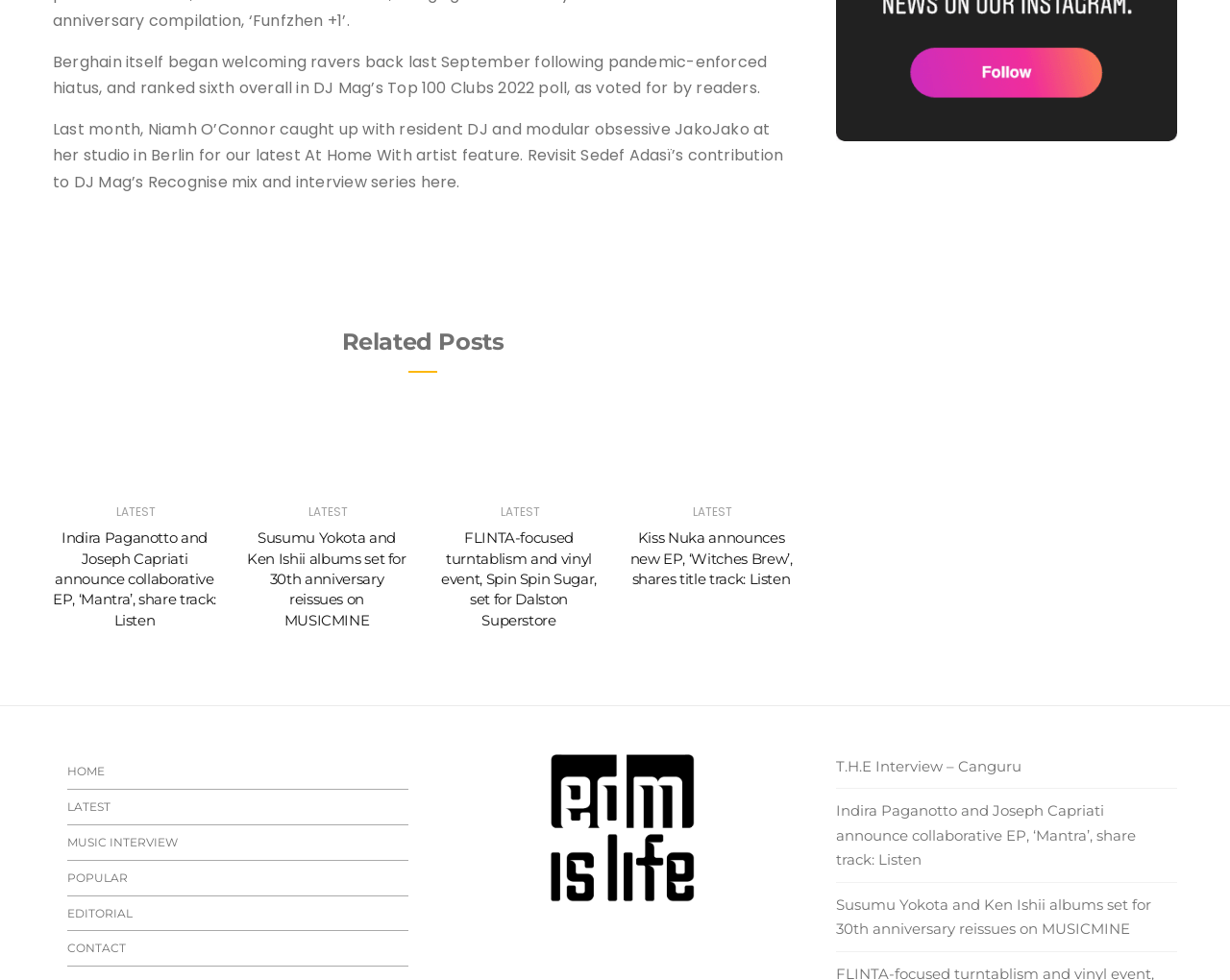Could you locate the bounding box coordinates for the section that should be clicked to accomplish this task: "Go to the home page".

[0.055, 0.77, 0.332, 0.806]